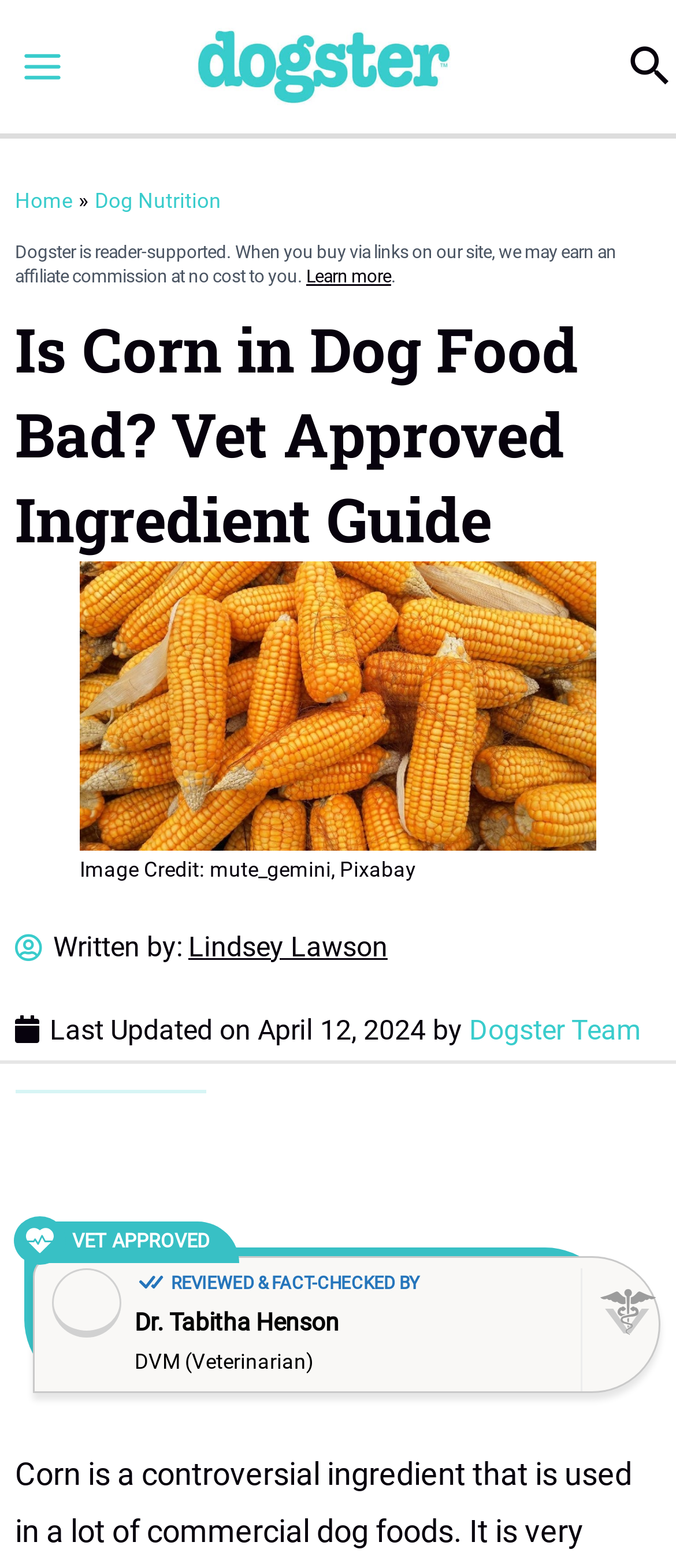Please identify the bounding box coordinates for the region that you need to click to follow this instruction: "Learn more about affiliate commission".

[0.453, 0.169, 0.579, 0.183]